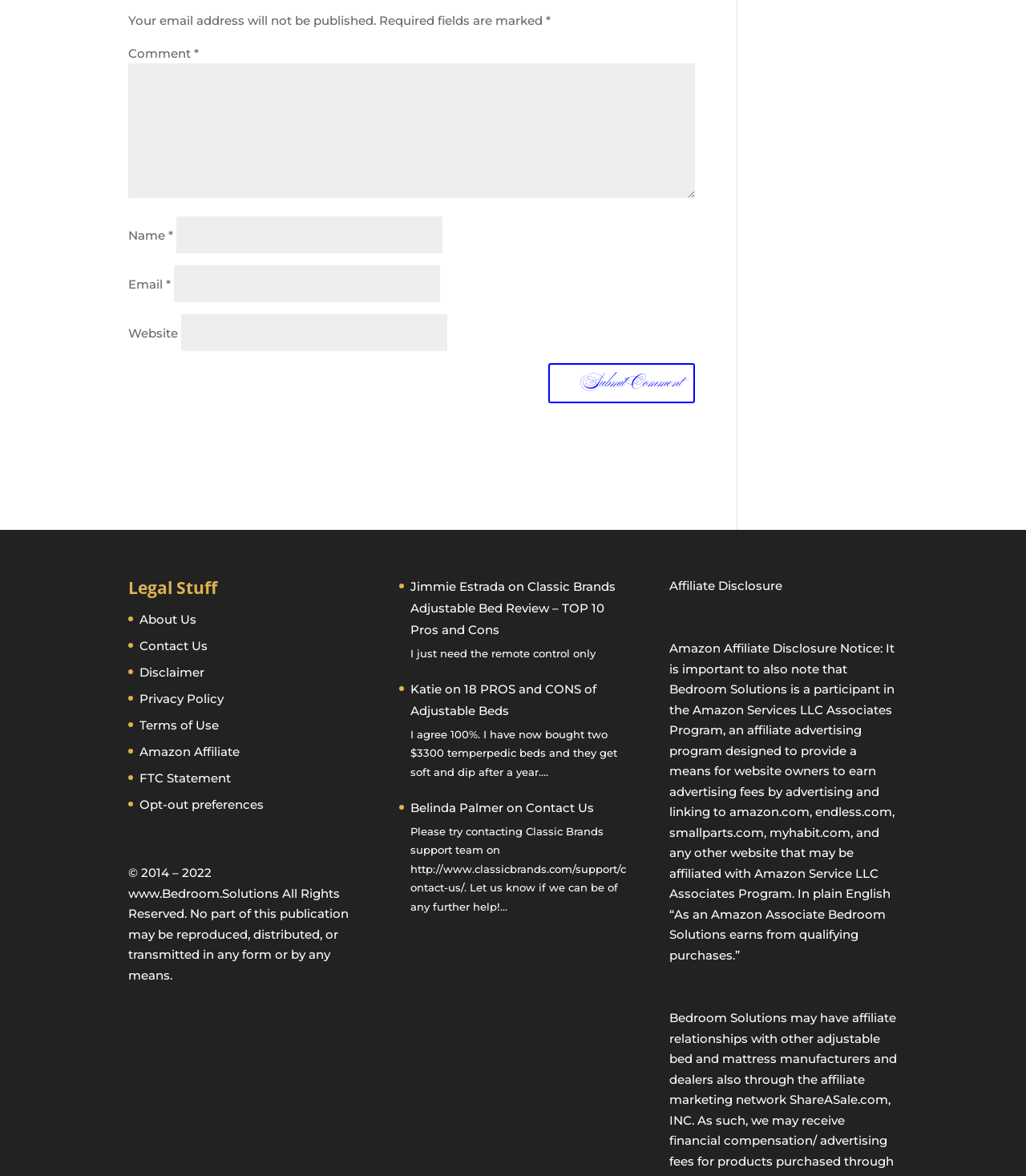Determine the bounding box coordinates of the element that should be clicked to execute the following command: "Submit your comment".

[0.534, 0.308, 0.677, 0.343]